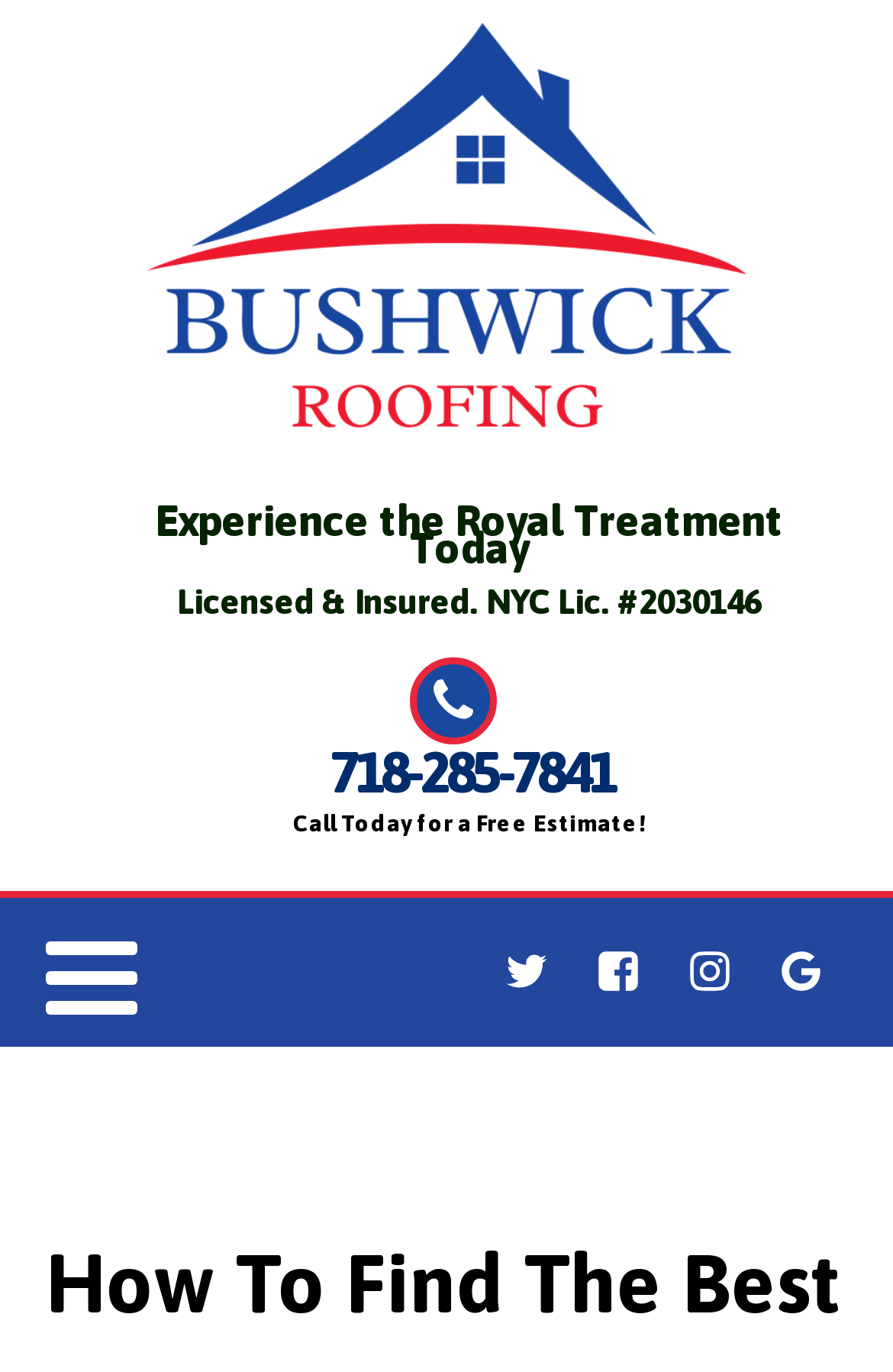Generate a comprehensive caption for the webpage you are viewing.

The webpage appears to be a service provider's website, specifically a roofing company, as indicated by the meta description. 

At the top of the page, there is a prominent heading that reads "Experience the Royal Treatment Today" and a subtitle "Licensed & Insured. NYC Lic. #2030146", which suggests that the company is emphasizing its expertise and credibility. 

Below this, there is a call-to-action section with a phone number "718-285-7841" and a link to "Call Today for a Free Estimate!" accompanied by a phone icon. The phone number and the link are positioned side by side, with the phone icon situated to the left of the phone number. 

Further down, there are four social media links, each represented by an icon (twitter, facebook-square, instagram, and google), aligned horizontally and positioned near the bottom of the page. These links are evenly spaced and take up a significant portion of the page's width.